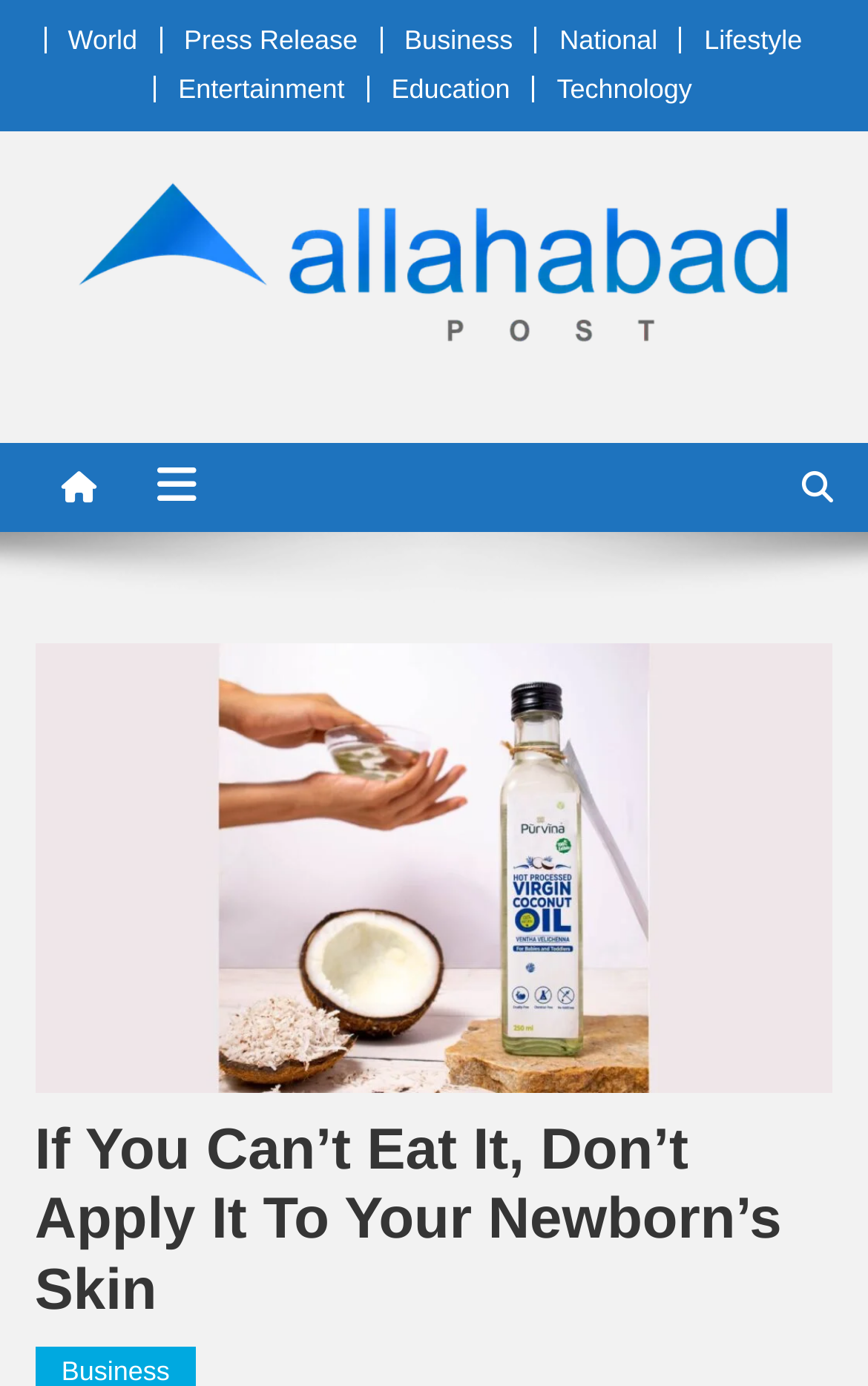Determine the primary headline of the webpage.

If You Can’t Eat It, Don’t Apply It To Your Newborn’s Skin